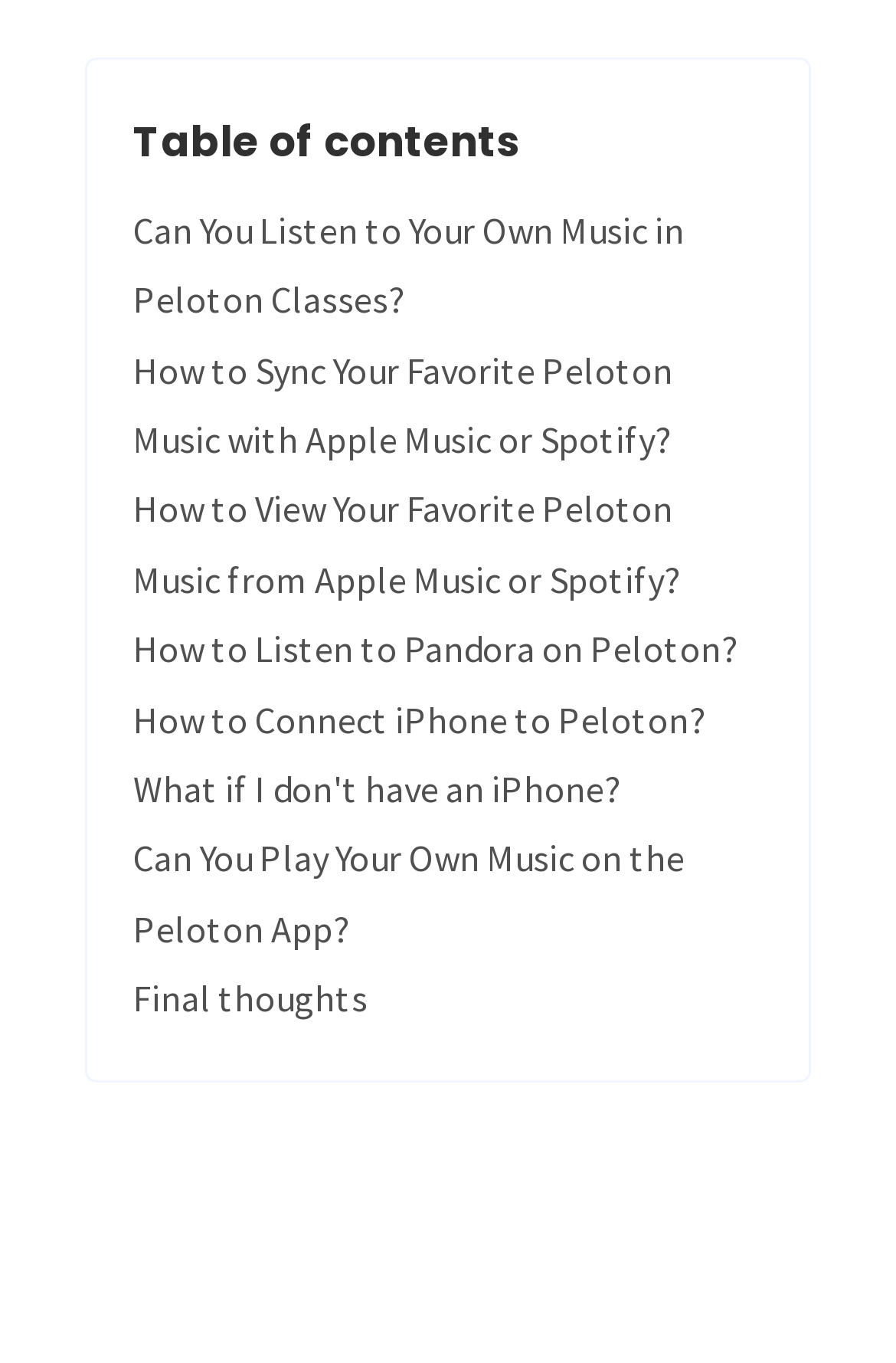Based on the description "Final thoughts", find the bounding box of the specified UI element.

[0.149, 0.715, 0.41, 0.749]